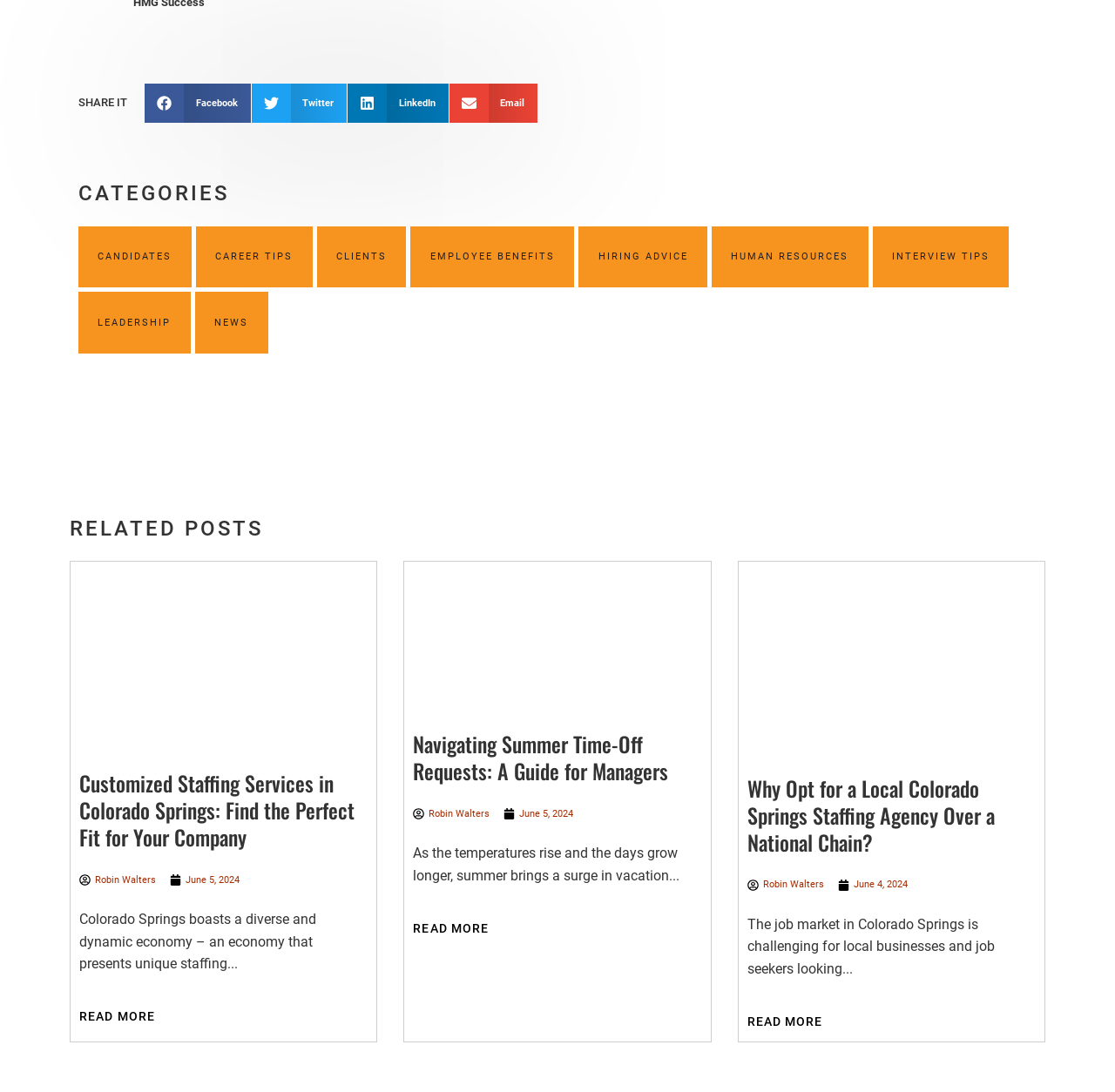Provide the bounding box coordinates of the UI element that matches the description: "Cart View cart".

None